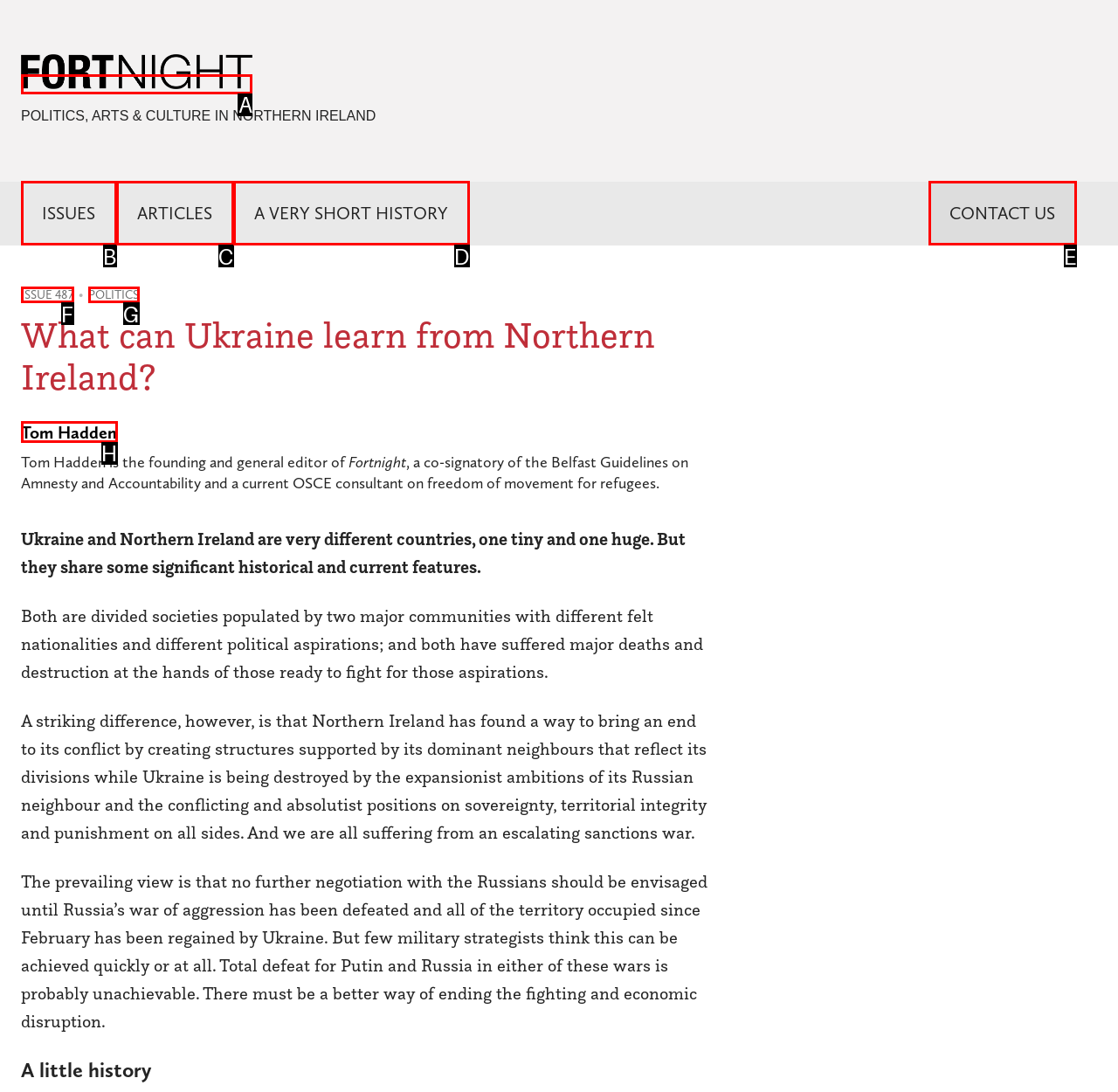Find the option you need to click to complete the following instruction: Read article by Tom Hadden
Answer with the corresponding letter from the choices given directly.

H